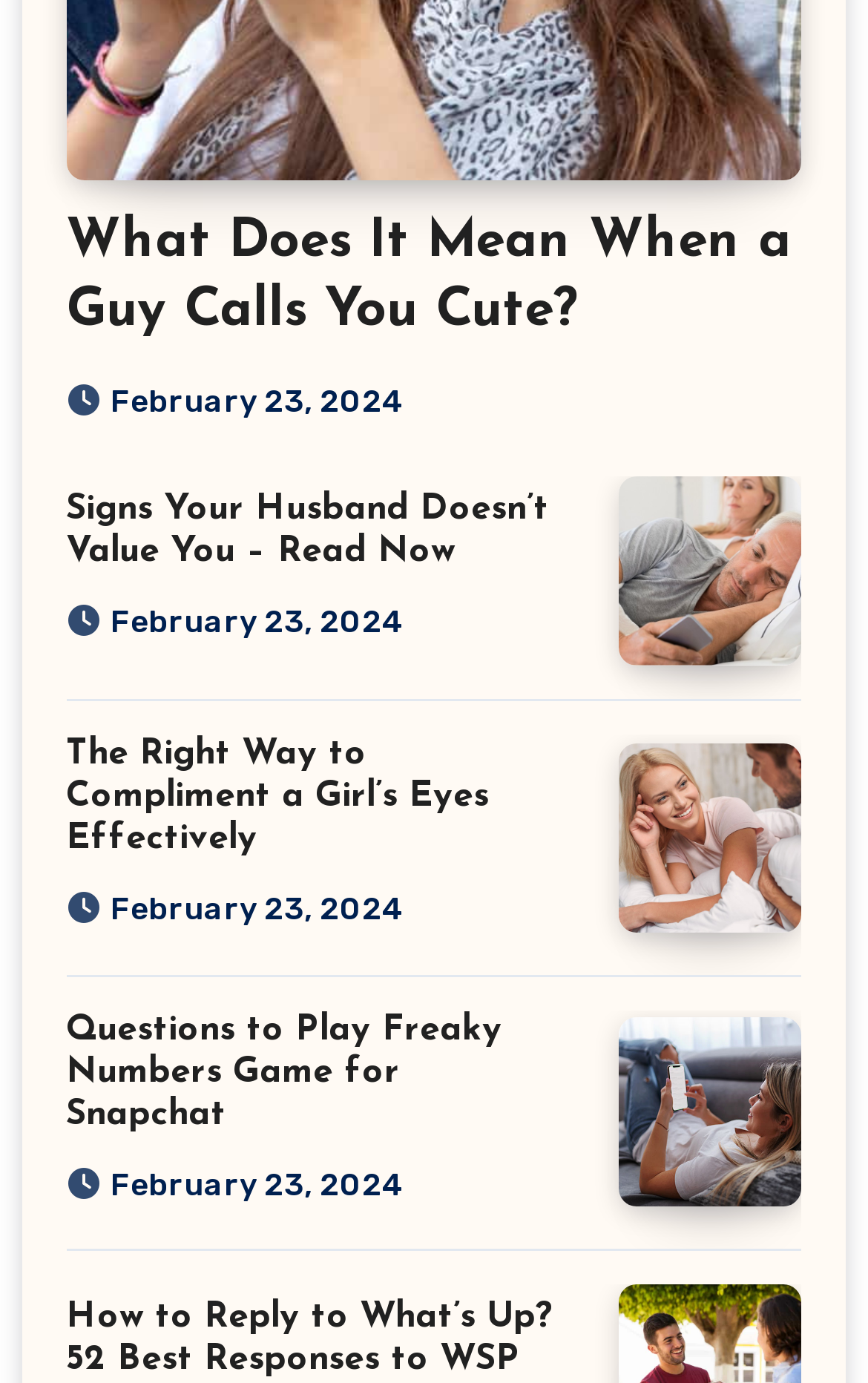What is the purpose of the links with no text?
Make sure to answer the question with a detailed and comprehensive explanation.

The links with no text are likely 'read more' links that allow users to access the full content of the corresponding articles. They are positioned below each article's heading and summary.